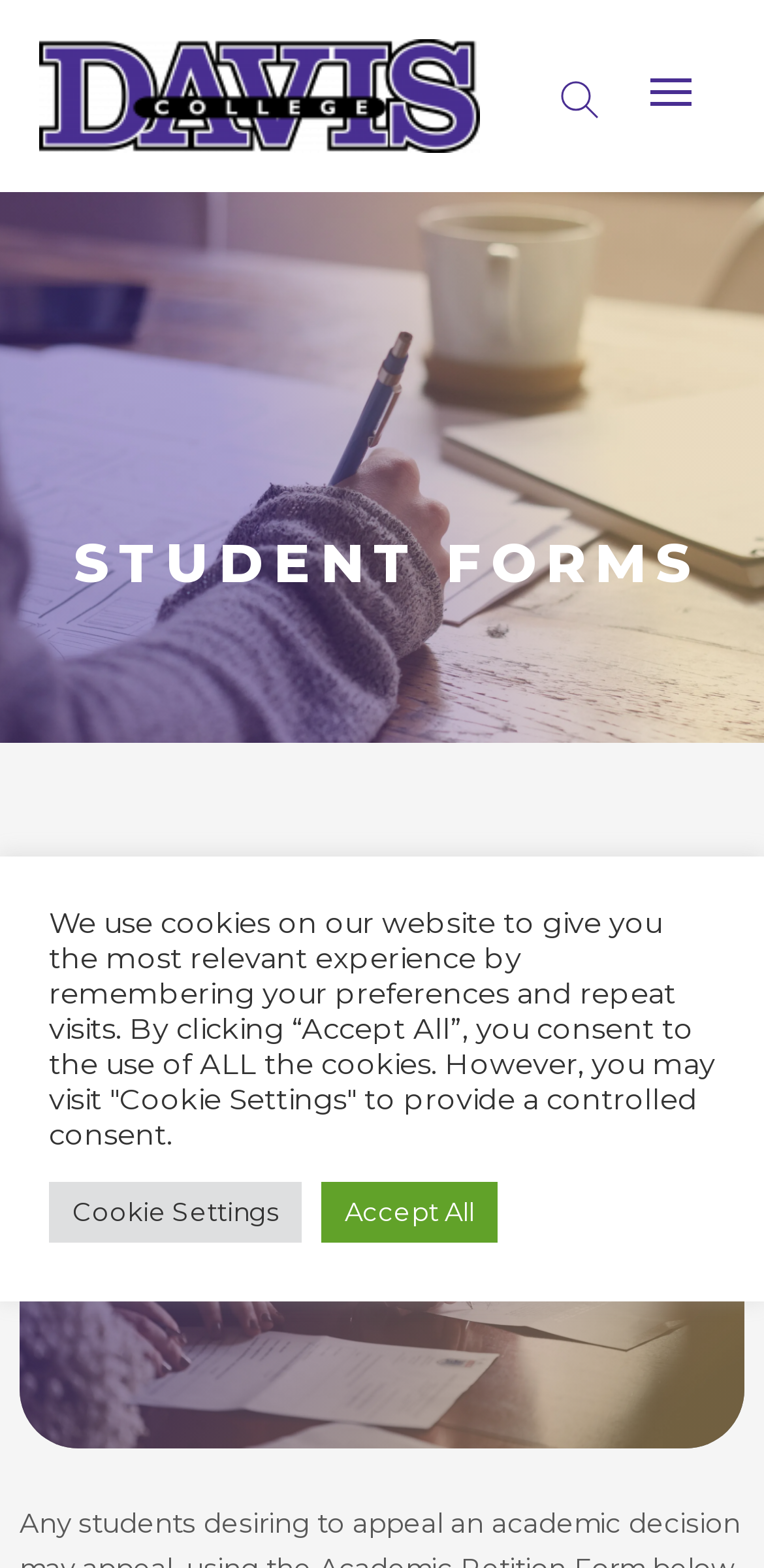Using the format (top-left x, top-left y, bottom-right x, bottom-right y), and given the element description, identify the bounding box coordinates within the screenshot: alt="Davis College Logo" title="DAVIS_2018_CMYK"

[0.051, 0.025, 0.628, 0.098]